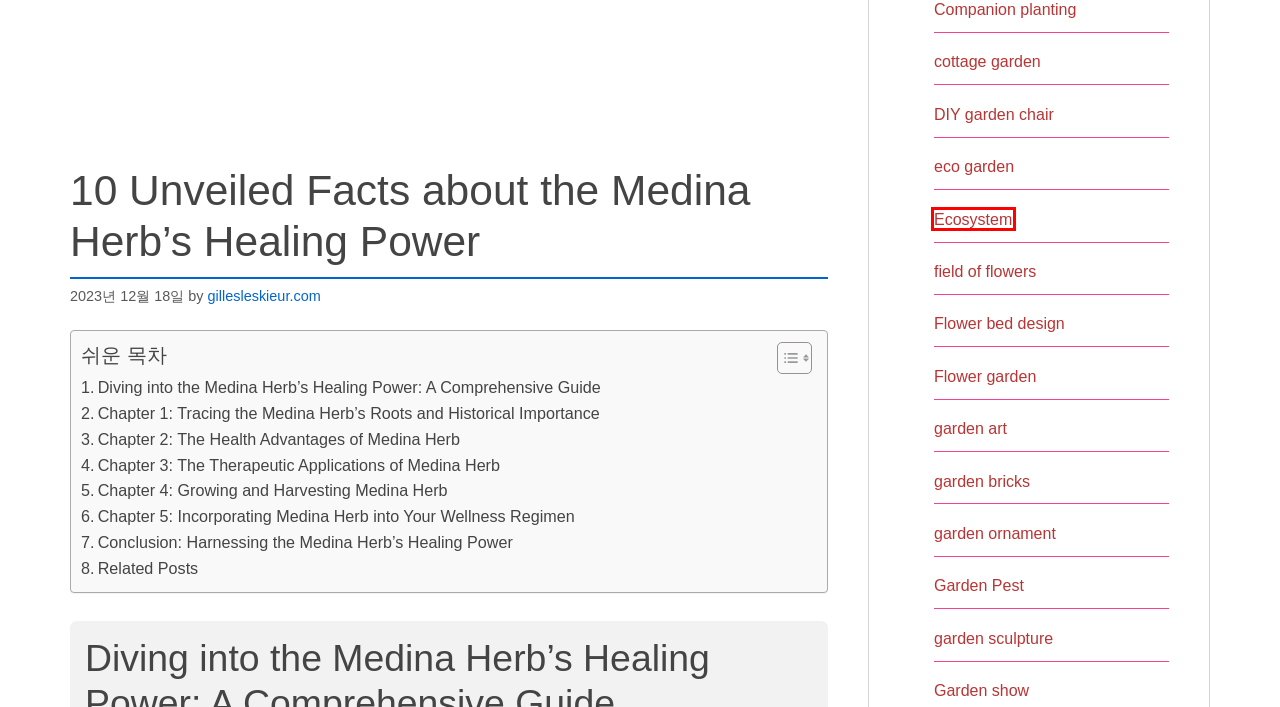You are given a screenshot of a webpage within which there is a red rectangle bounding box. Please choose the best webpage description that matches the new webpage after clicking the selected element in the bounding box. Here are the options:
A. eco garden - Gardener's diary
B. garden sculpture - Gardener's diary
C. garden bricks - Gardener's diary
D. DIY garden chair - Gardener's diary
E. cottage garden - Gardener's diary
F. Companion planting - Gardener's diary
G. Ecosystem - Gardener's diary
H. garden ornament - Gardener's diary

G